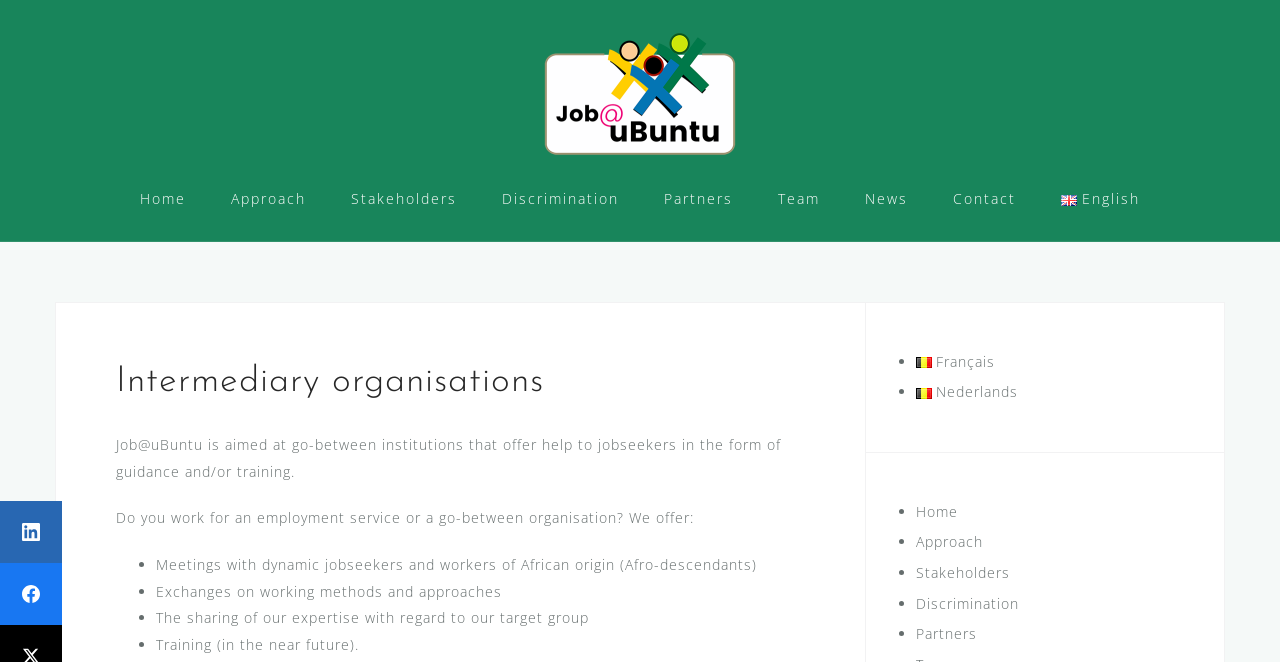Identify and provide the bounding box coordinates of the UI element described: "parent_node: Facebook aria-label="Facebook"". The coordinates should be formatted as [left, top, right, bottom], with each number being a float between 0 and 1.

[0.0, 0.85, 0.048, 0.944]